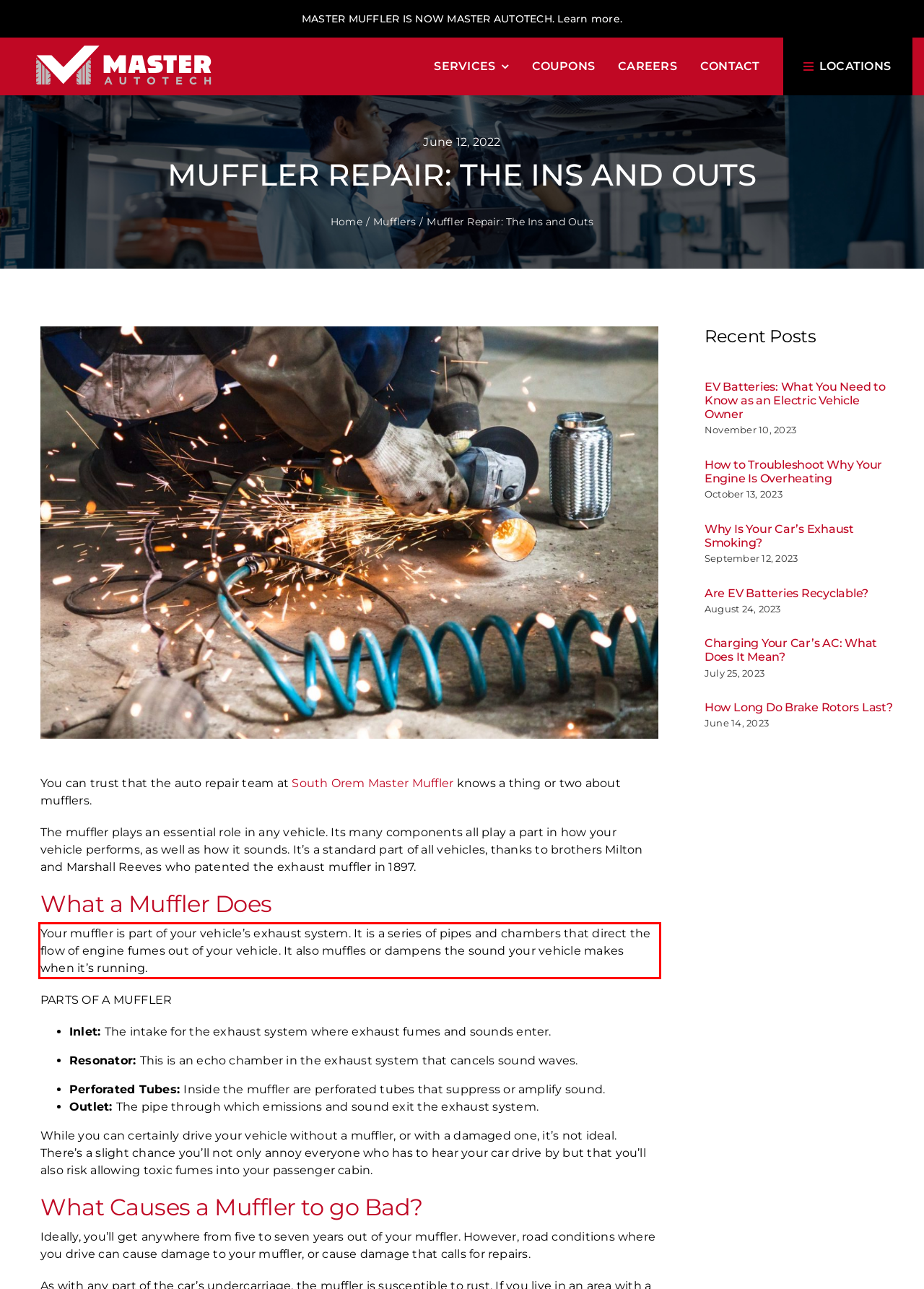Using the provided webpage screenshot, recognize the text content in the area marked by the red bounding box.

Your muffler is part of your vehicle’s exhaust system. It is a series of pipes and chambers that direct the flow of engine fumes out of your vehicle. It also muffles or dampens the sound your vehicle makes when it’s running.